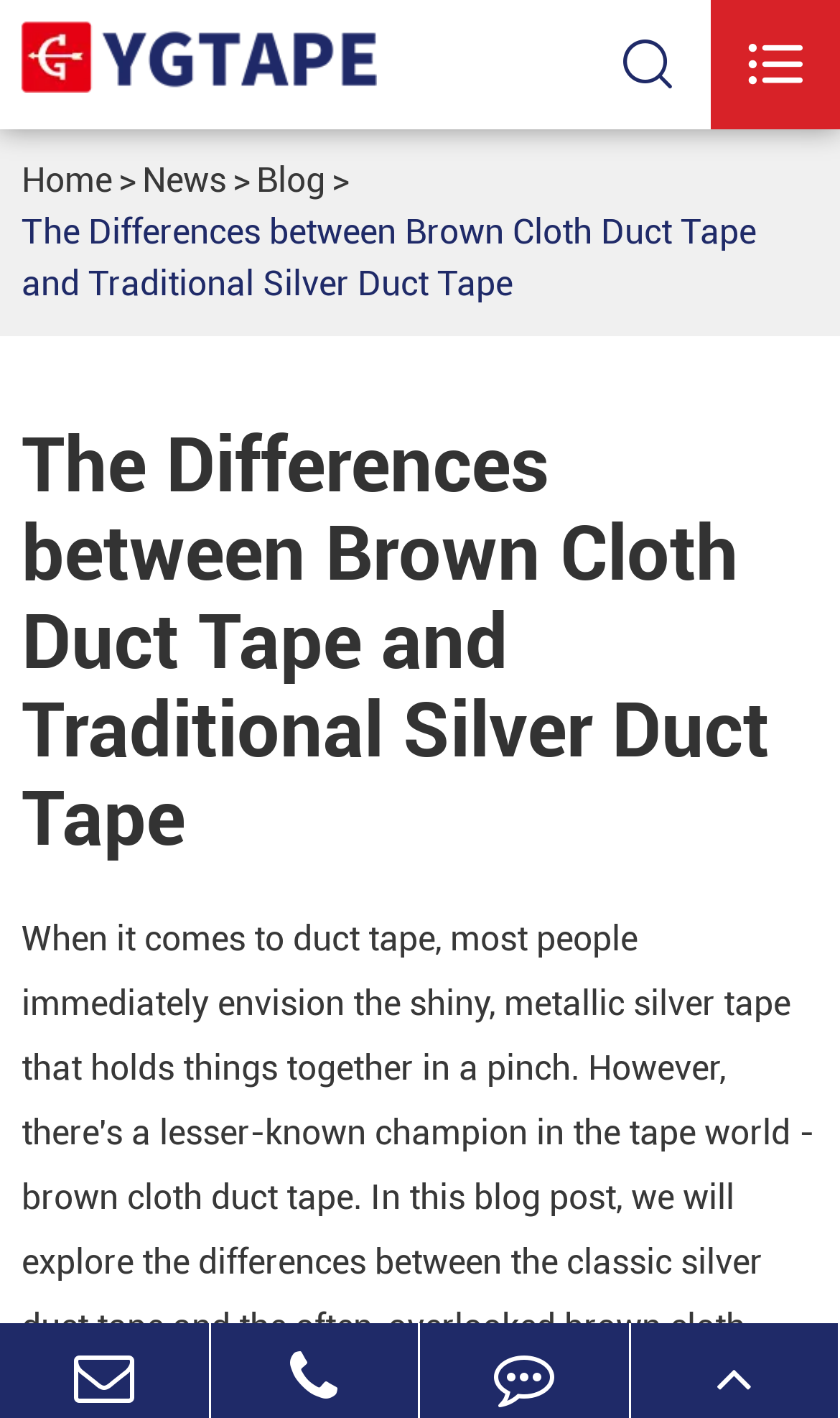Locate and generate the text content of the webpage's heading.

The Differences between Brown Cloth Duct Tape and Traditional Silver Duct Tape